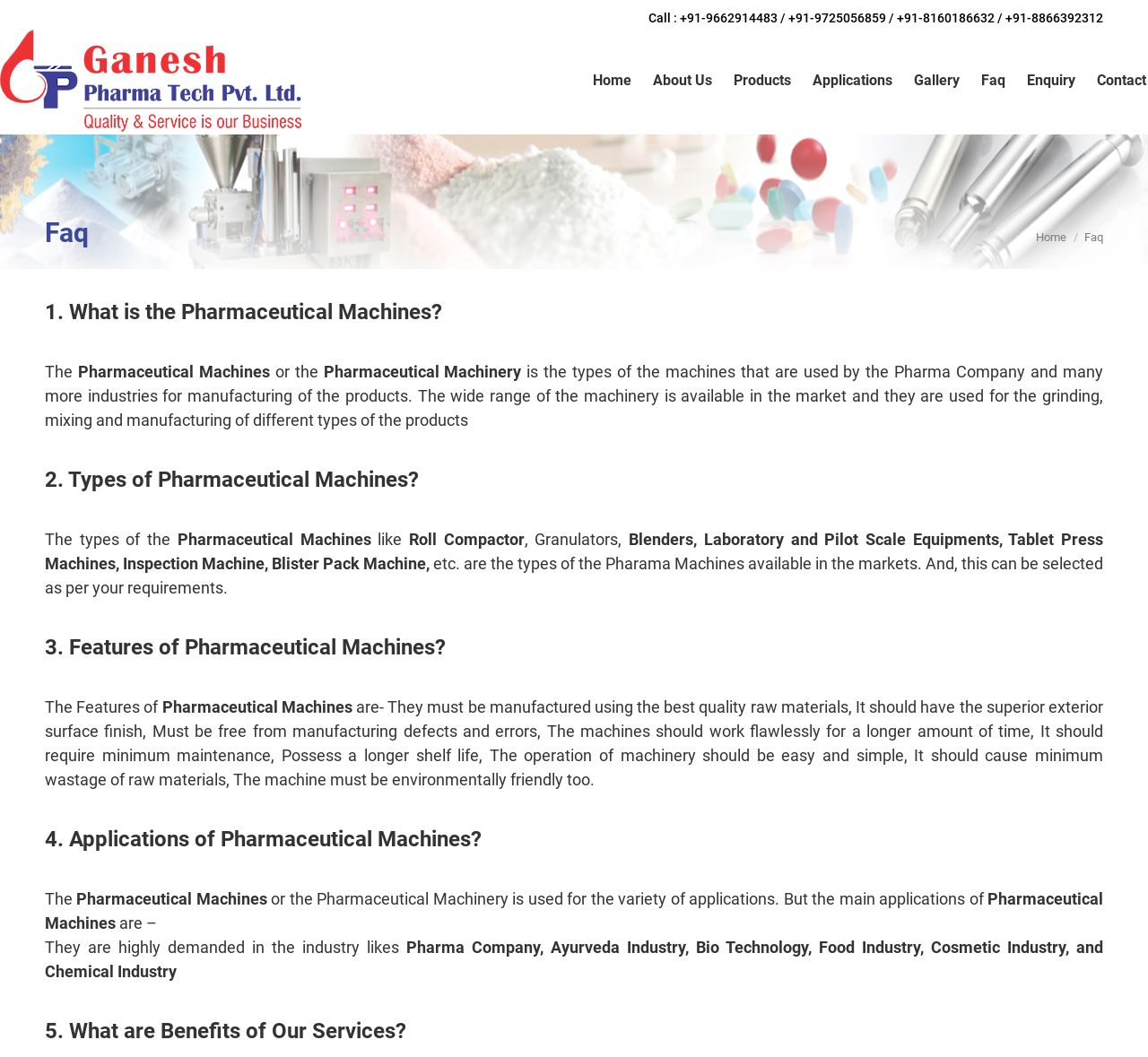Specify the bounding box coordinates of the element's region that should be clicked to achieve the following instruction: "Click on the 'Faq' menu item". The bounding box coordinates consist of four float numbers between 0 and 1, in the format [left, top, right, bottom].

[0.853, 0.041, 0.877, 0.112]